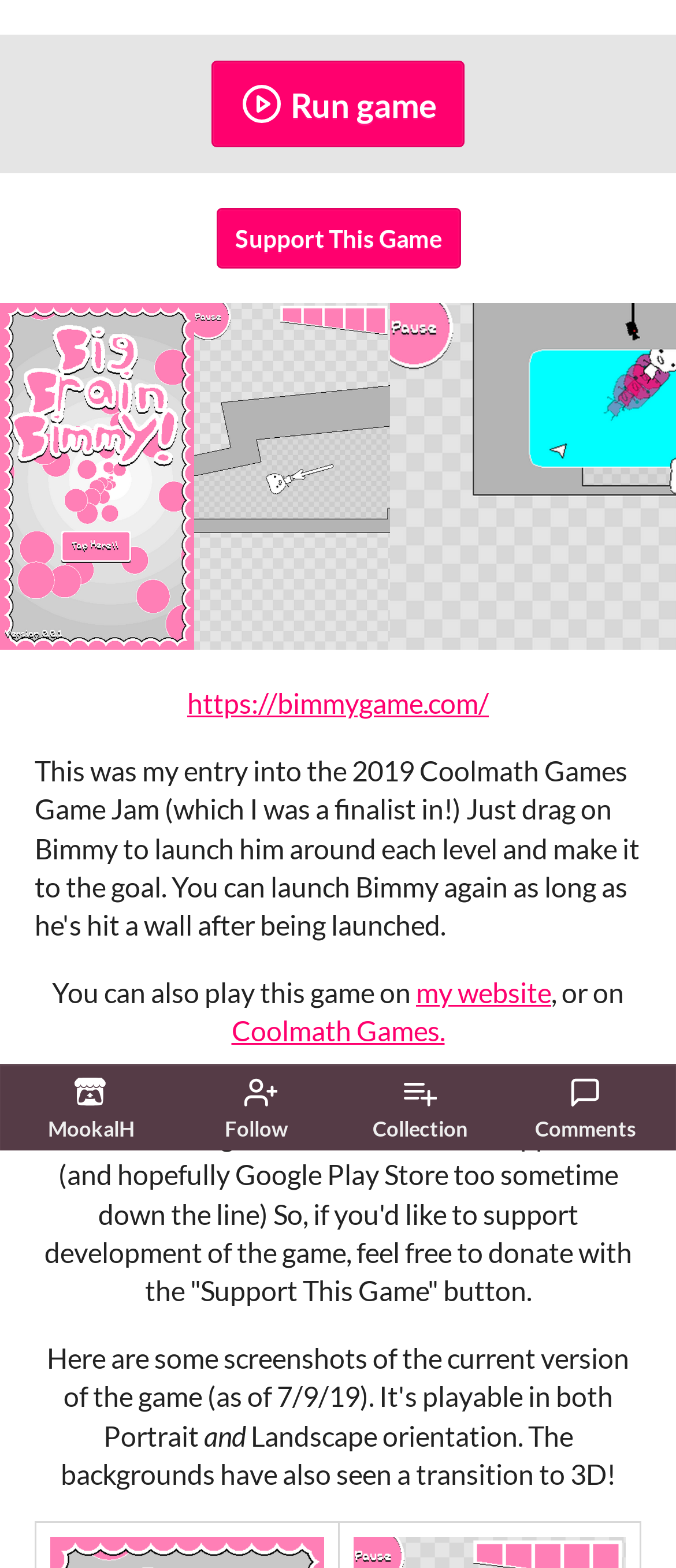Based on the image, provide a detailed and complete answer to the question: 
What is the name of the game developer?

The name of the game developer can be found by looking at the top-left corner of the webpage, where there is a link with the text 'MookalH'. This link is likely the developer's profile or website.